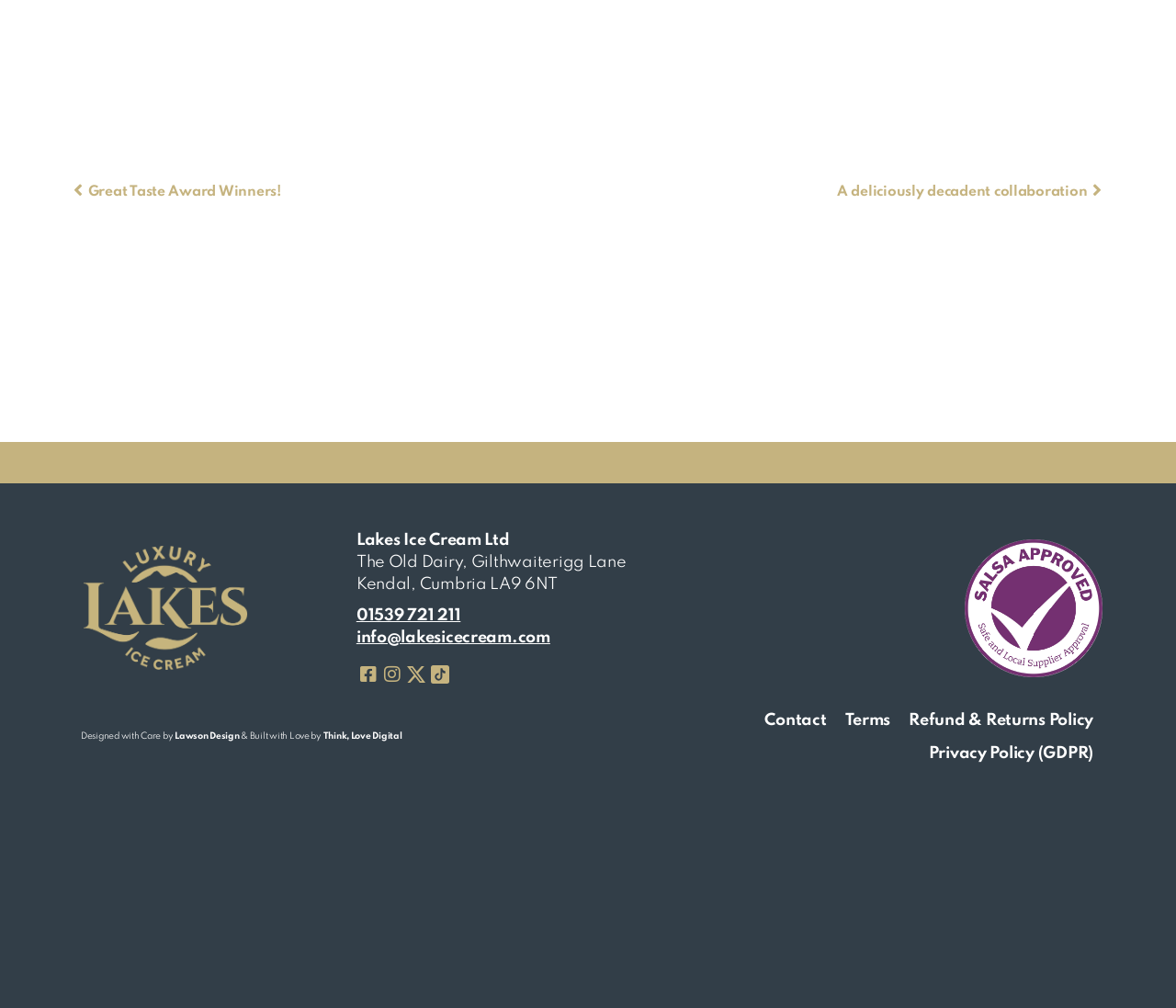Locate the UI element described as follows: "Terms". Return the bounding box coordinates as four float numbers between 0 and 1 in the order [left, top, right, bottom].

[0.711, 0.698, 0.765, 0.731]